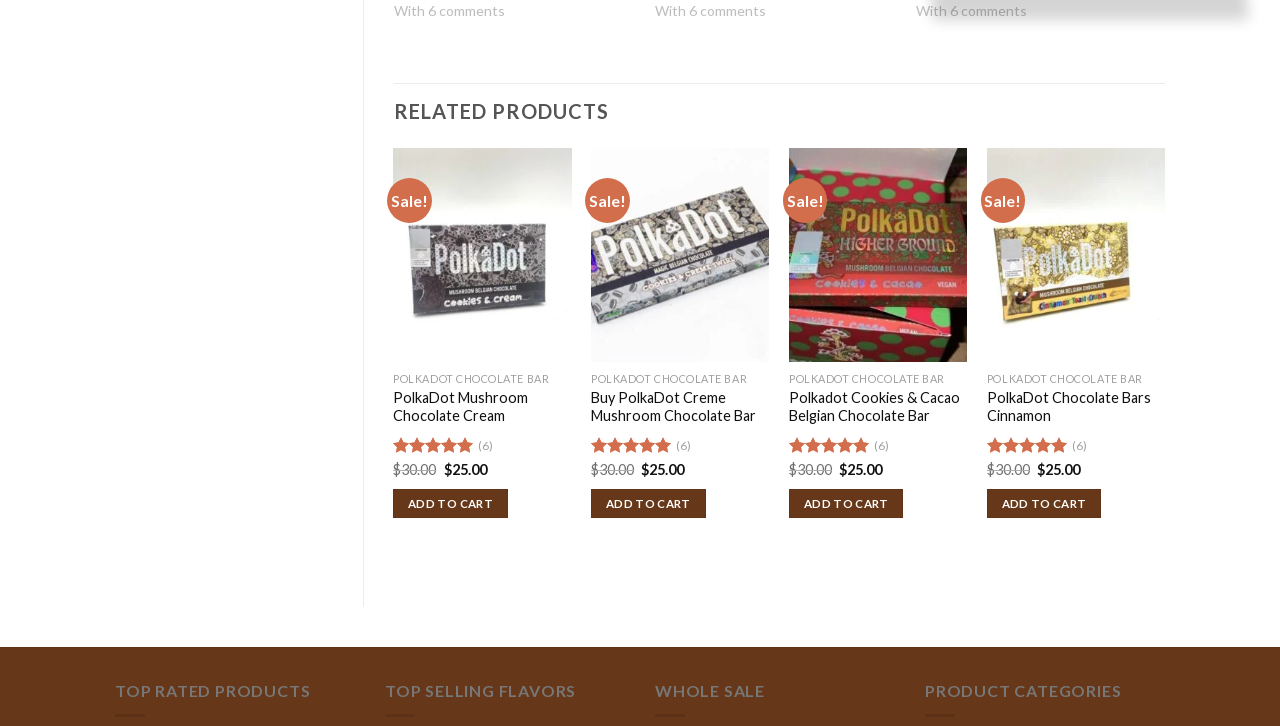Can you provide the bounding box coordinates for the element that should be clicked to implement the instruction: "View details of PolkaDot Mushroom Chocolate Cream"?

[0.307, 0.499, 0.447, 0.546]